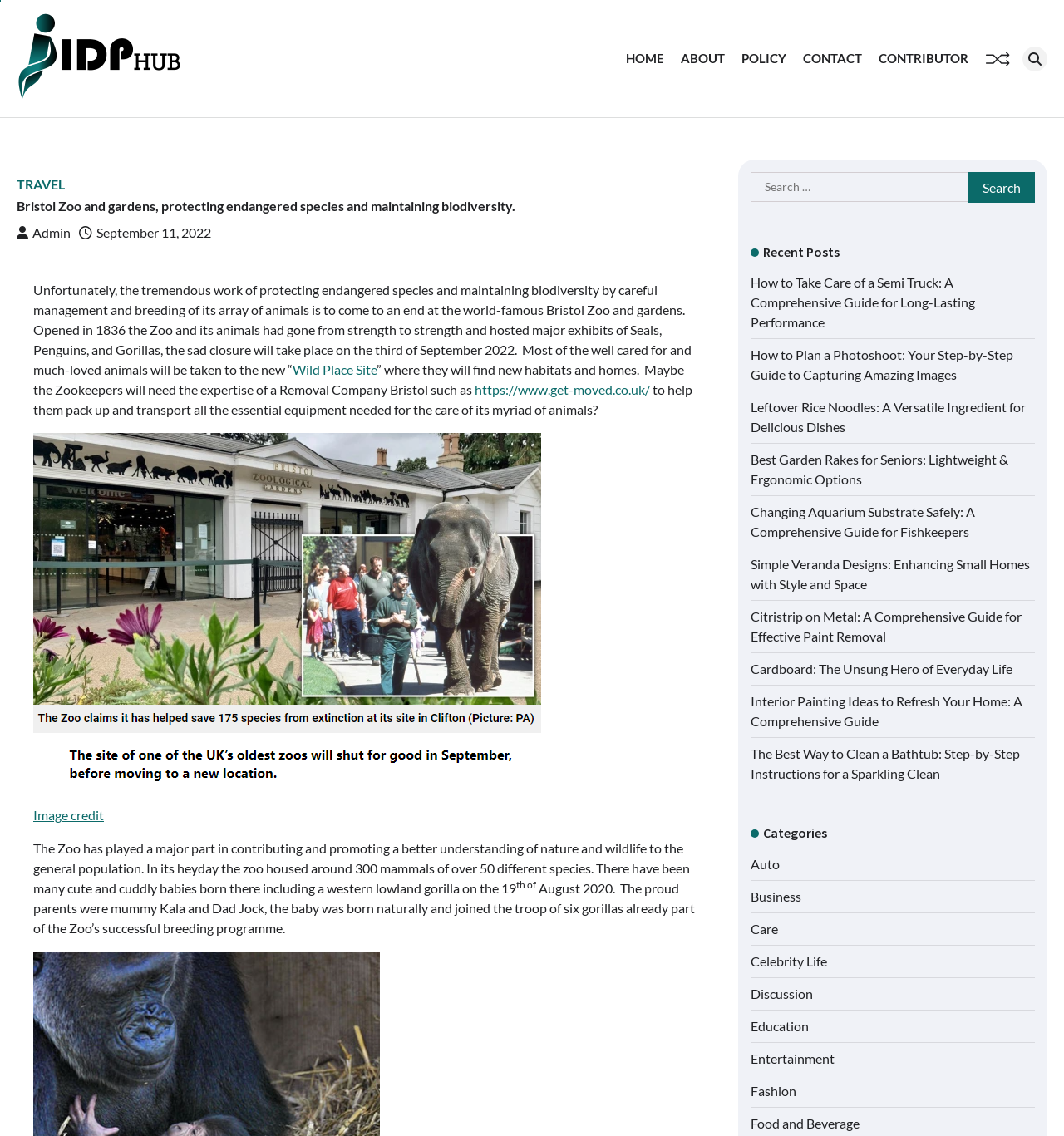Using the information from the screenshot, answer the following question thoroughly:
How many mammals of different species were housed in the zoo at its heyday?

I found the answer by reading the StaticText element which says 'In its heyday the zoo housed around 300 mammals of over 50 different species.'